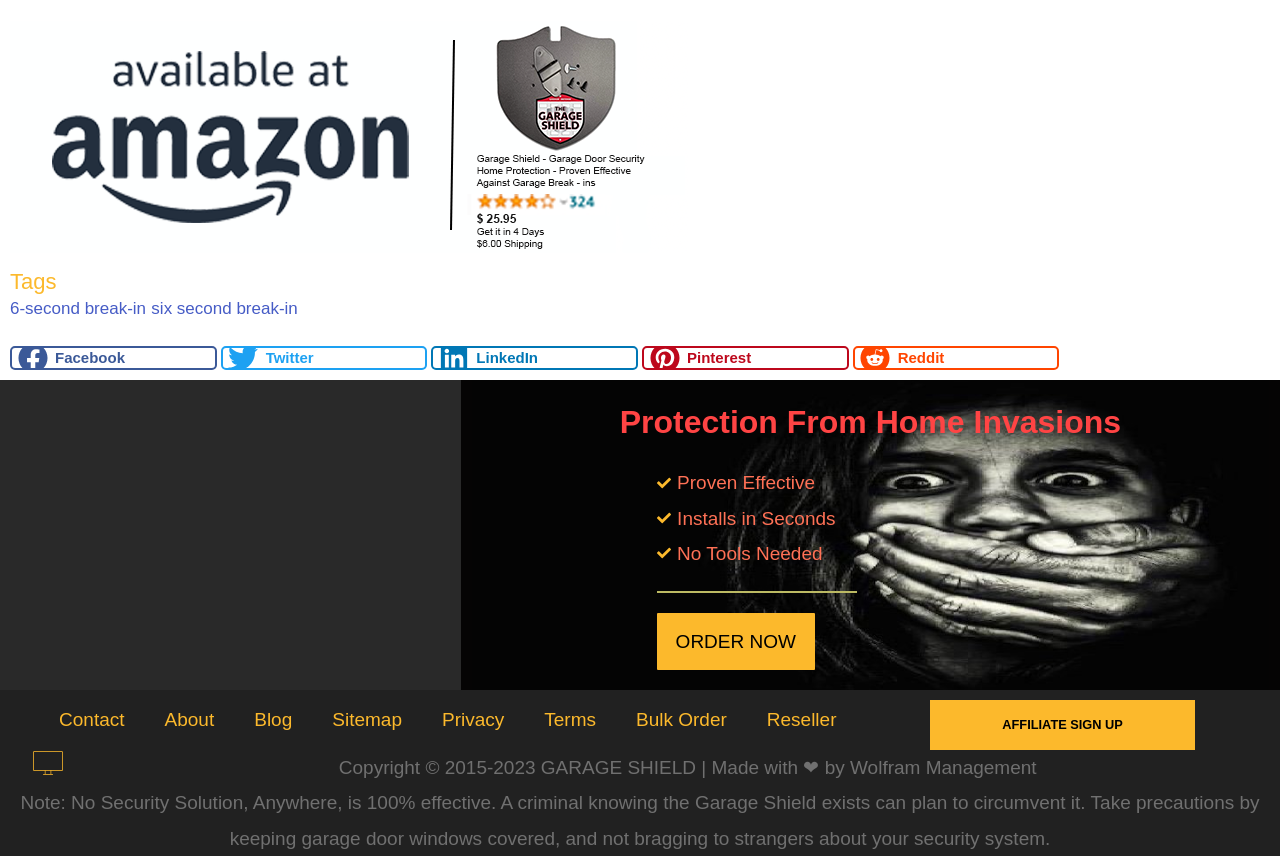Using the format (top-left x, top-left y, bottom-right x, bottom-right y), provide the bounding box coordinates for the described UI element. All values should be floating point numbers between 0 and 1: Proven Effective

[0.513, 0.544, 0.984, 0.585]